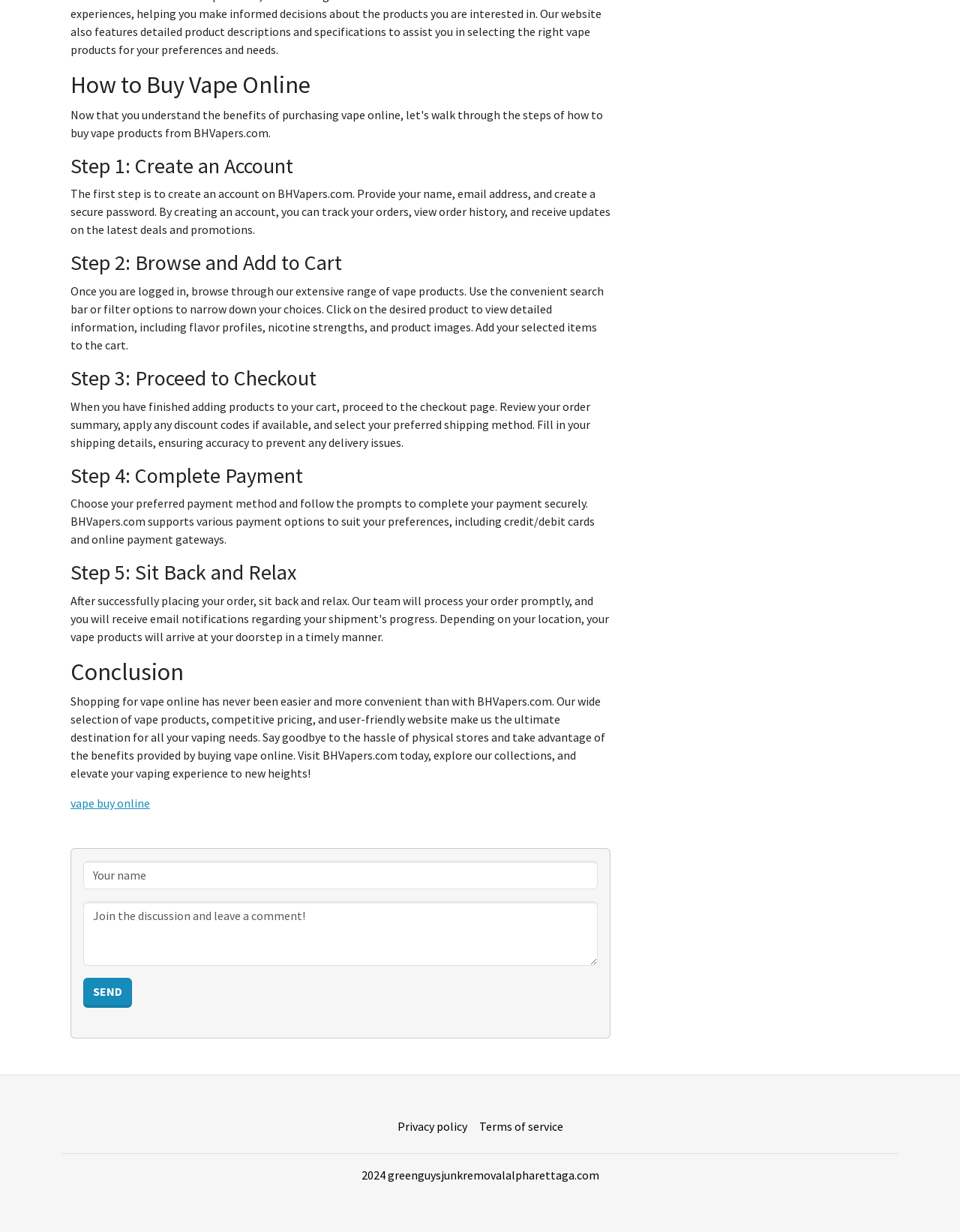Please find the bounding box for the following UI element description. Provide the coordinates in (top-left x, top-left y, bottom-right x, bottom-right y) format, with values between 0 and 1: Privacy policy

[0.407, 0.902, 0.493, 0.926]